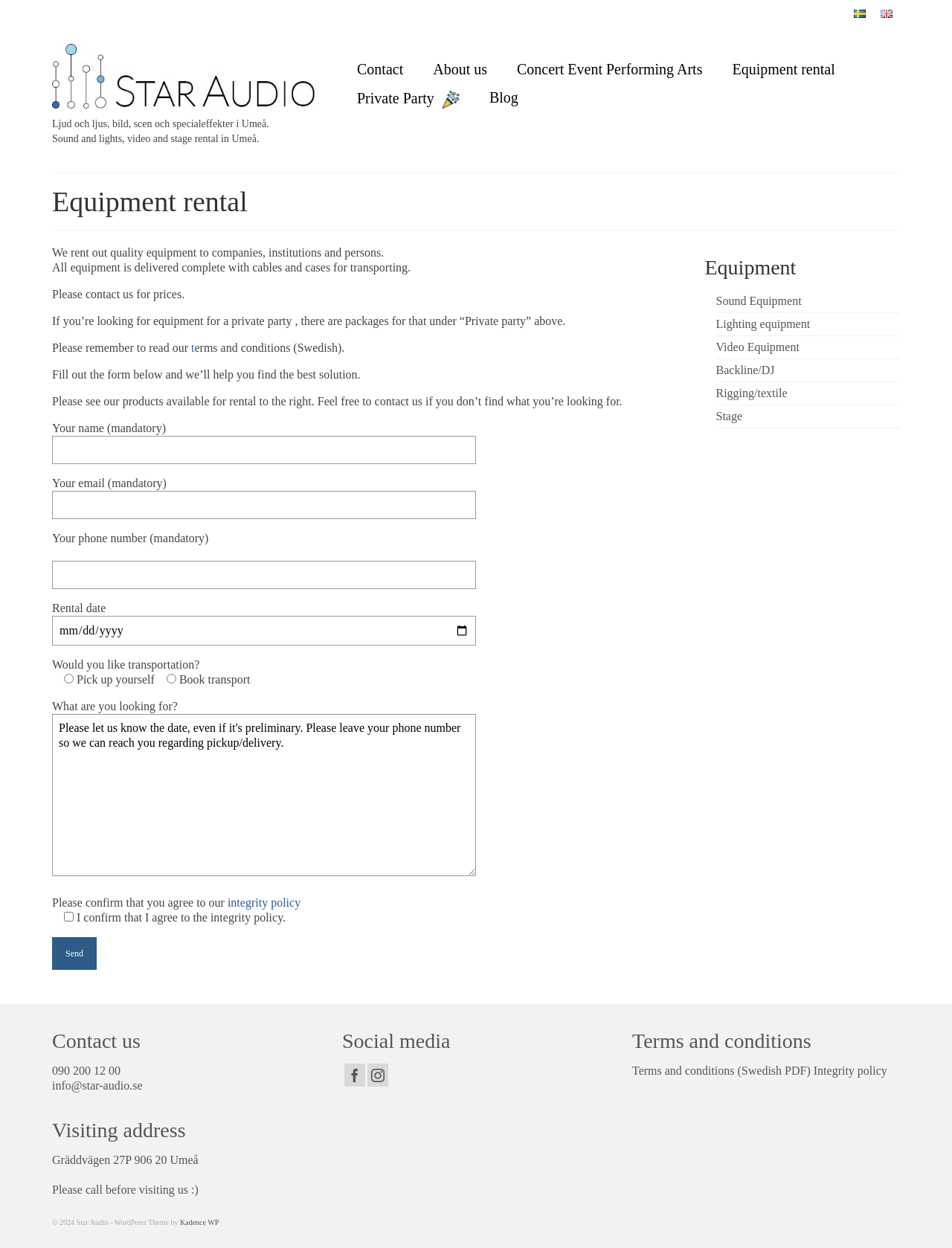Create an in-depth description of the webpage, covering main sections.

The webpage is about equipment rental services provided by Star Audio. At the top, there are language options, including Swedish and English, represented by flags. Below the language options, there is a logo and a brief description of the company, which provides sound, light, video, and stage rental services in Umeå.

The main content is divided into two sections. On the left, there is a form to fill out to inquire about equipment rental. The form includes fields for name, email, phone number, rental date, and a message. There are also options to select whether the customer wants to pick up the equipment themselves or book transportation.

On the right, there is a list of equipment categories, including sound, lighting, video, backline/DJ, rigging/textile, and stage equipment. Each category has a link to explore further.

At the bottom of the page, there are three sections. The first section provides contact information, including phone number and email address. The second section displays the visiting address of the company, along with a note to call before visiting. The third section has links to the company's social media profiles, including Facebook and Instagram. Additionally, there are links to the terms and conditions and integrity policy of the company.